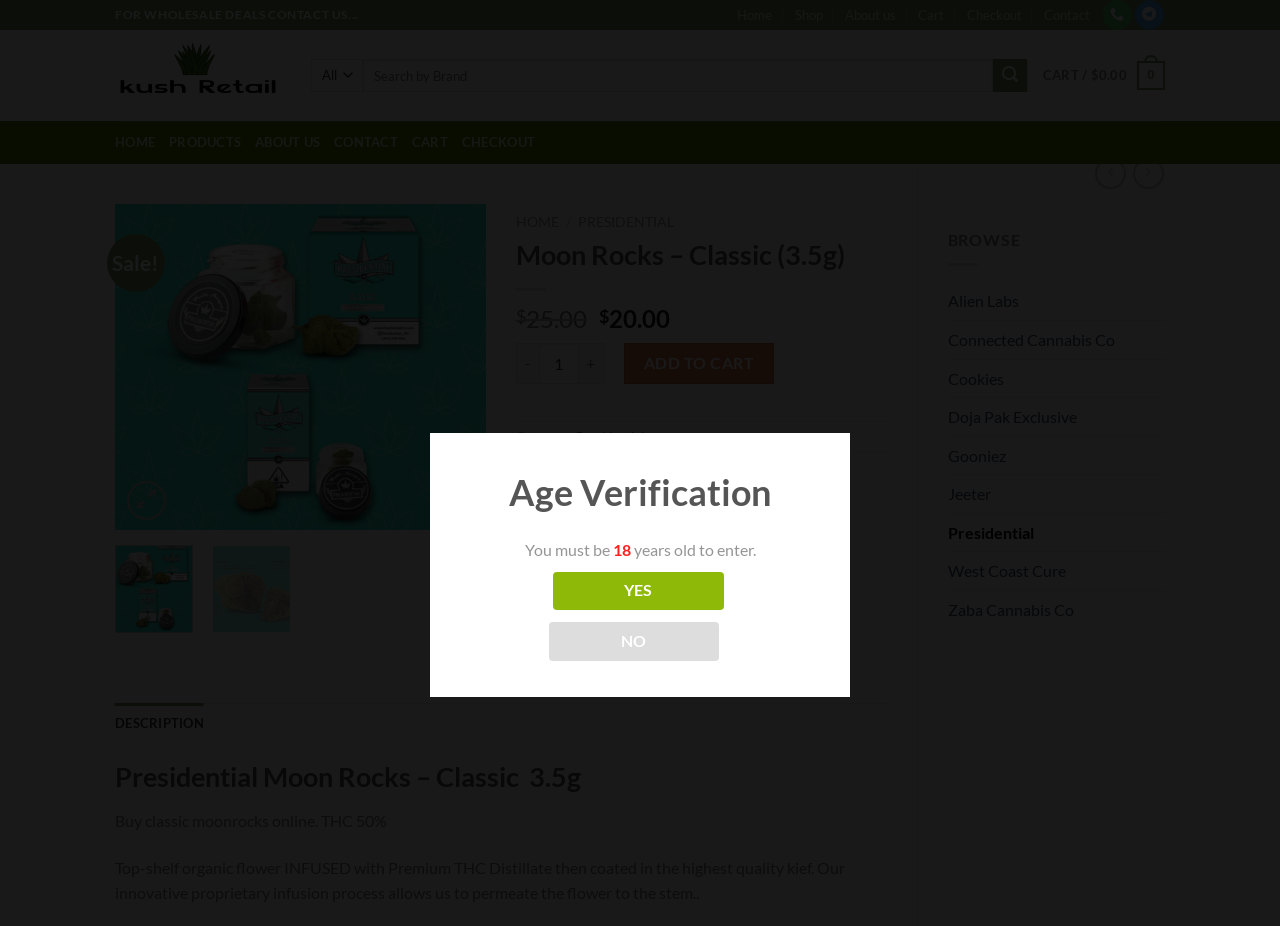Highlight the bounding box coordinates of the element that should be clicked to carry out the following instruction: "Contact us". The coordinates must be given as four float numbers ranging from 0 to 1, i.e., [left, top, right, bottom].

[0.816, 0.002, 0.852, 0.03]